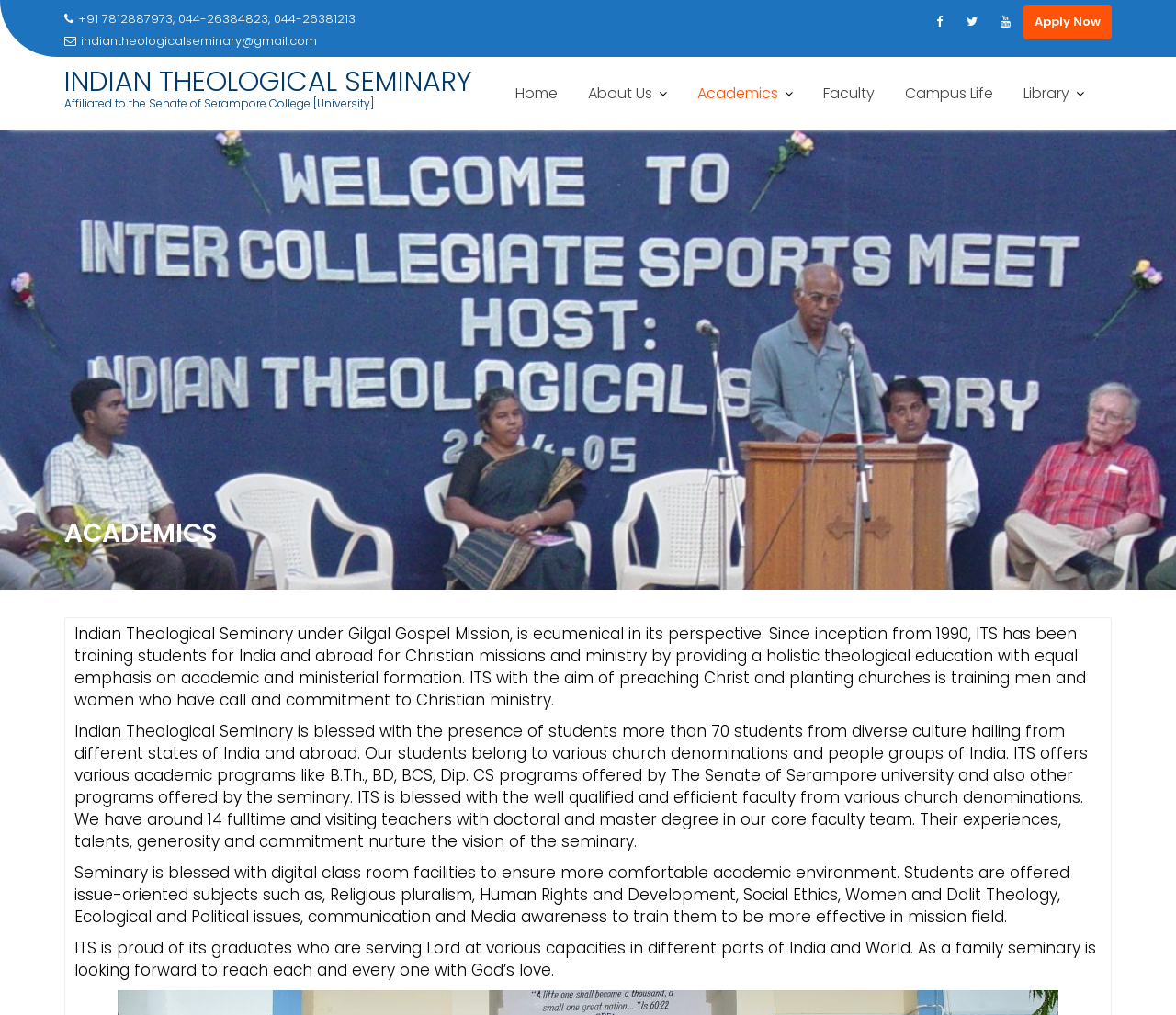Provide the bounding box coordinates of the UI element that matches the description: "About Us".

[0.488, 0.07, 0.579, 0.115]